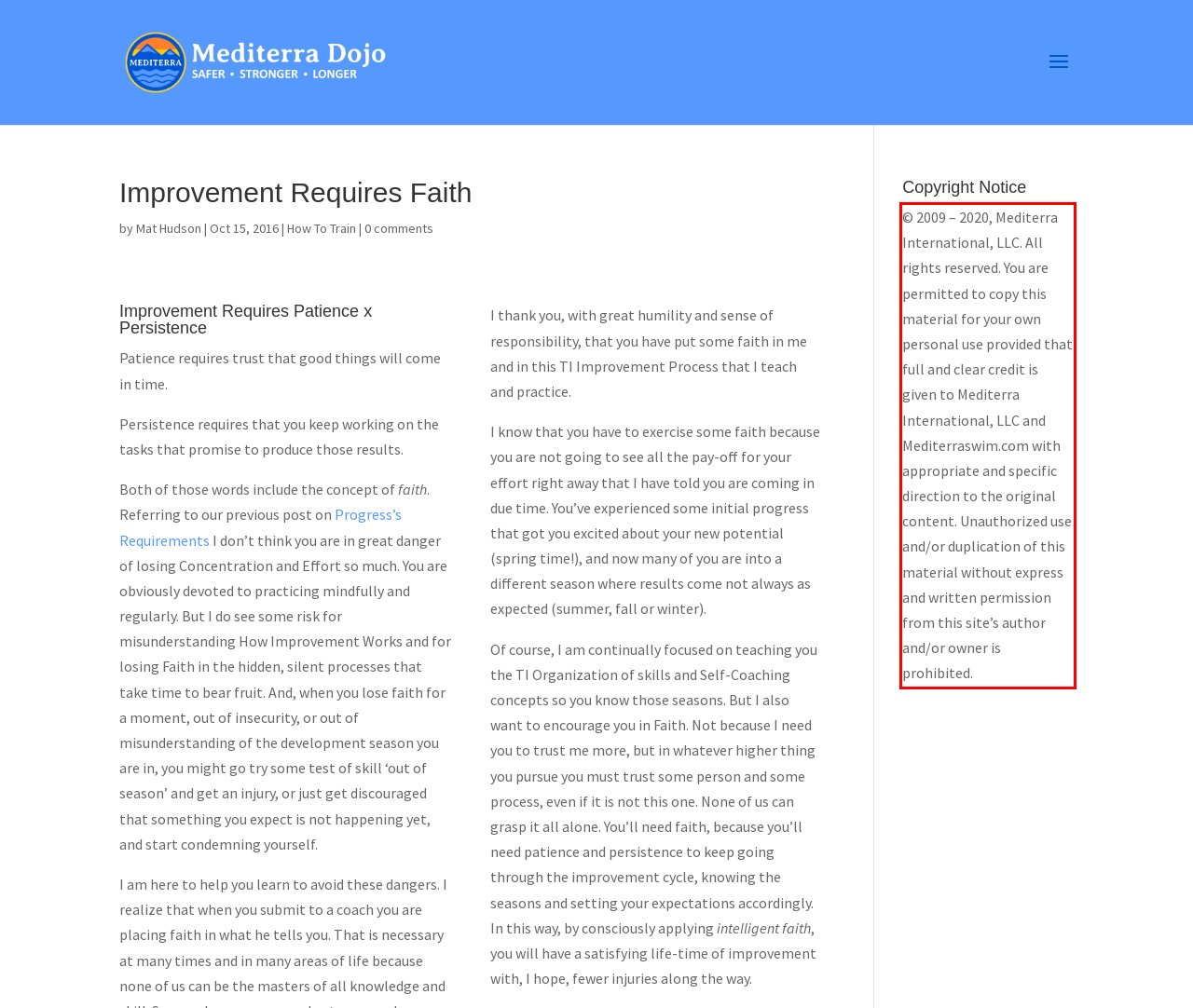Look at the screenshot of the webpage, locate the red rectangle bounding box, and generate the text content that it contains.

© 2009 – 2020, Mediterra International, LLC. All rights reserved. You are permitted to copy this material for your own personal use provided that full and clear credit is given to Mediterra International, LLC and Mediterraswim.com with appropriate and specific direction to the original content. Unauthorized use and/or duplication of this material without express and written permission from this site’s author and/or owner is prohibited.